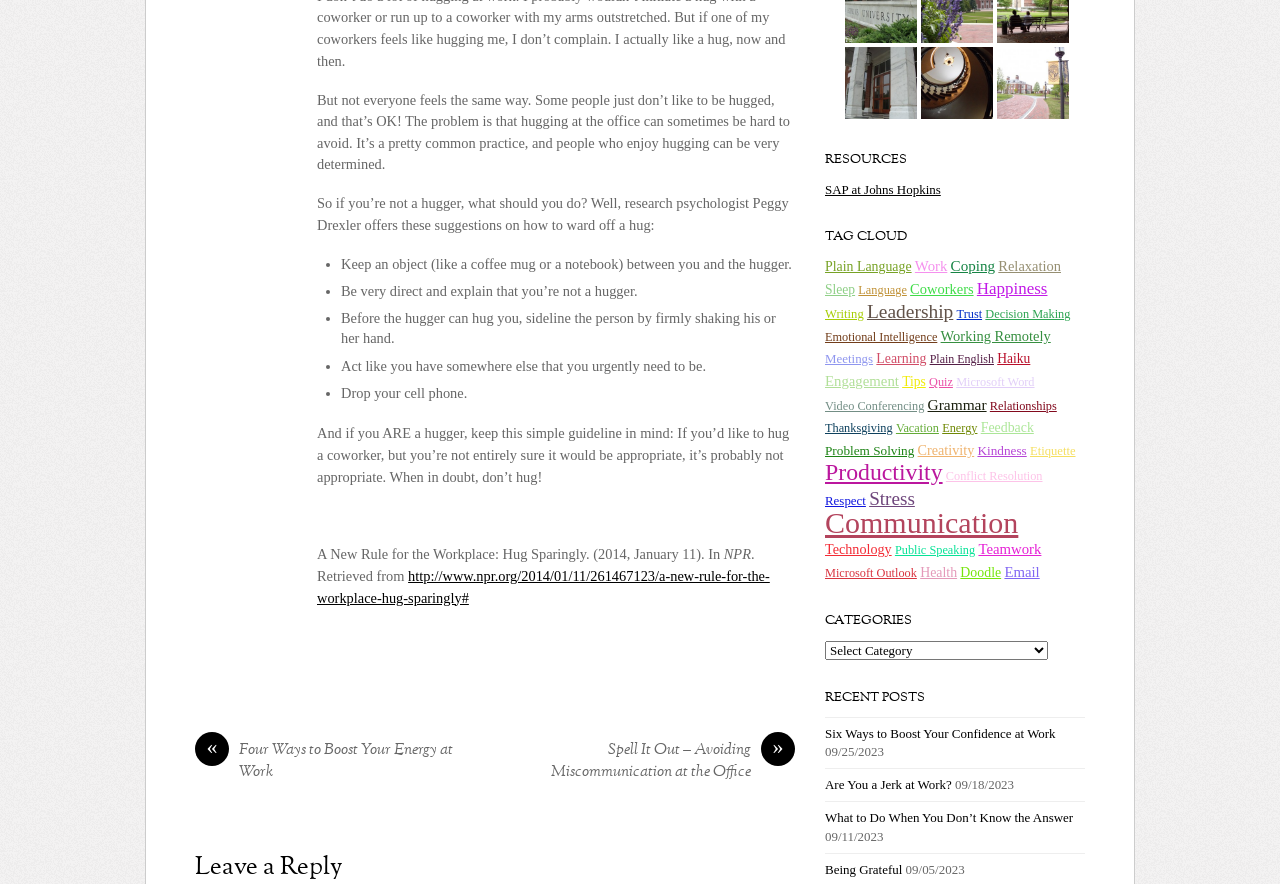Determine the bounding box for the UI element that matches this description: "happiness".

[0.763, 0.315, 0.818, 0.337]